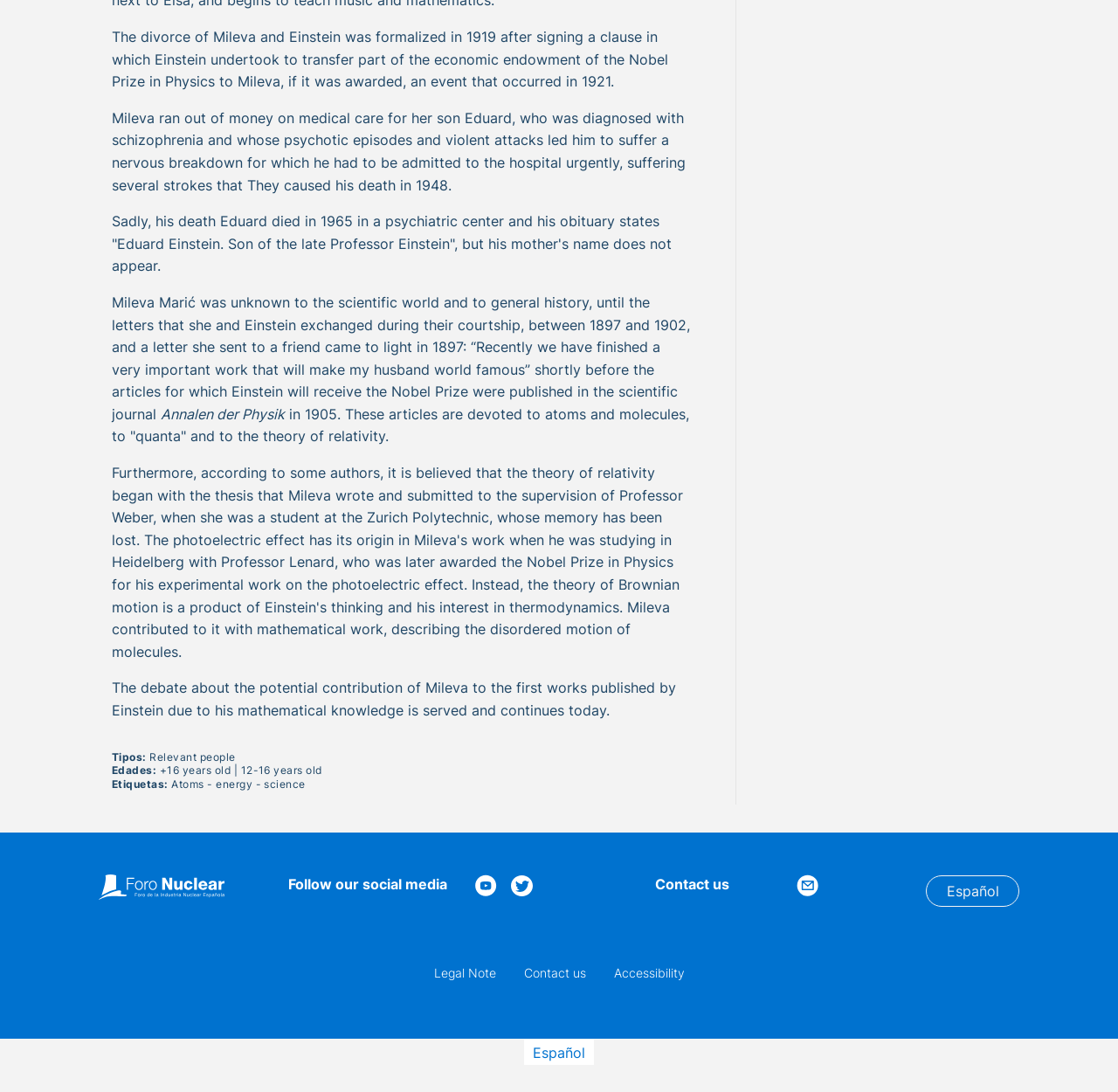Please study the image and answer the question comprehensively:
What is the name of the scientific journal where Einstein's articles were published?

The text mentions that Einstein's articles were published in a scientific journal, and the name of the journal is 'Annalen der Physik', which is mentioned in the StaticText element with bounding box coordinates [0.144, 0.371, 0.255, 0.387].